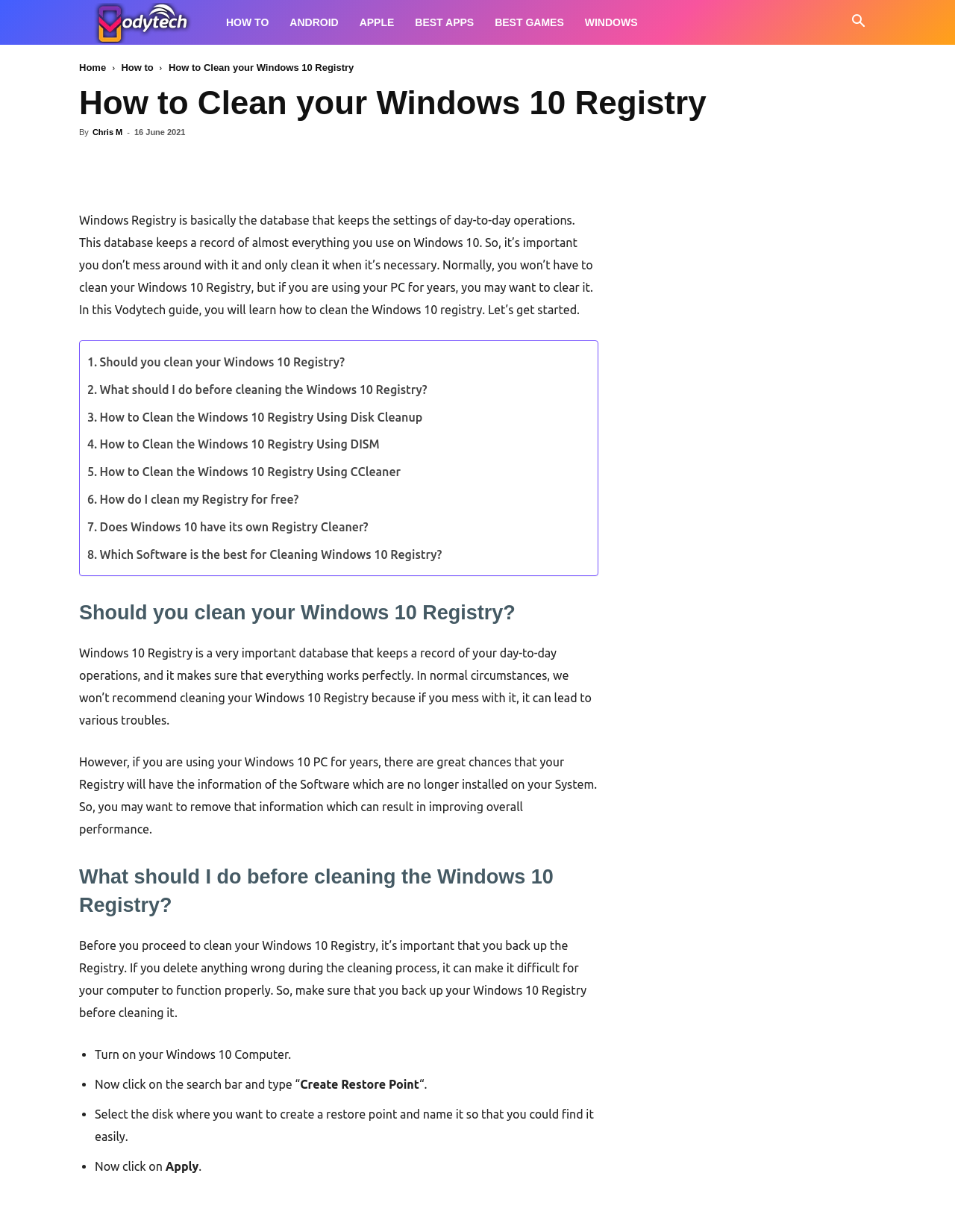Respond with a single word or phrase for the following question: 
What should you do before cleaning the Windows 10 Registry?

Back up the Registry